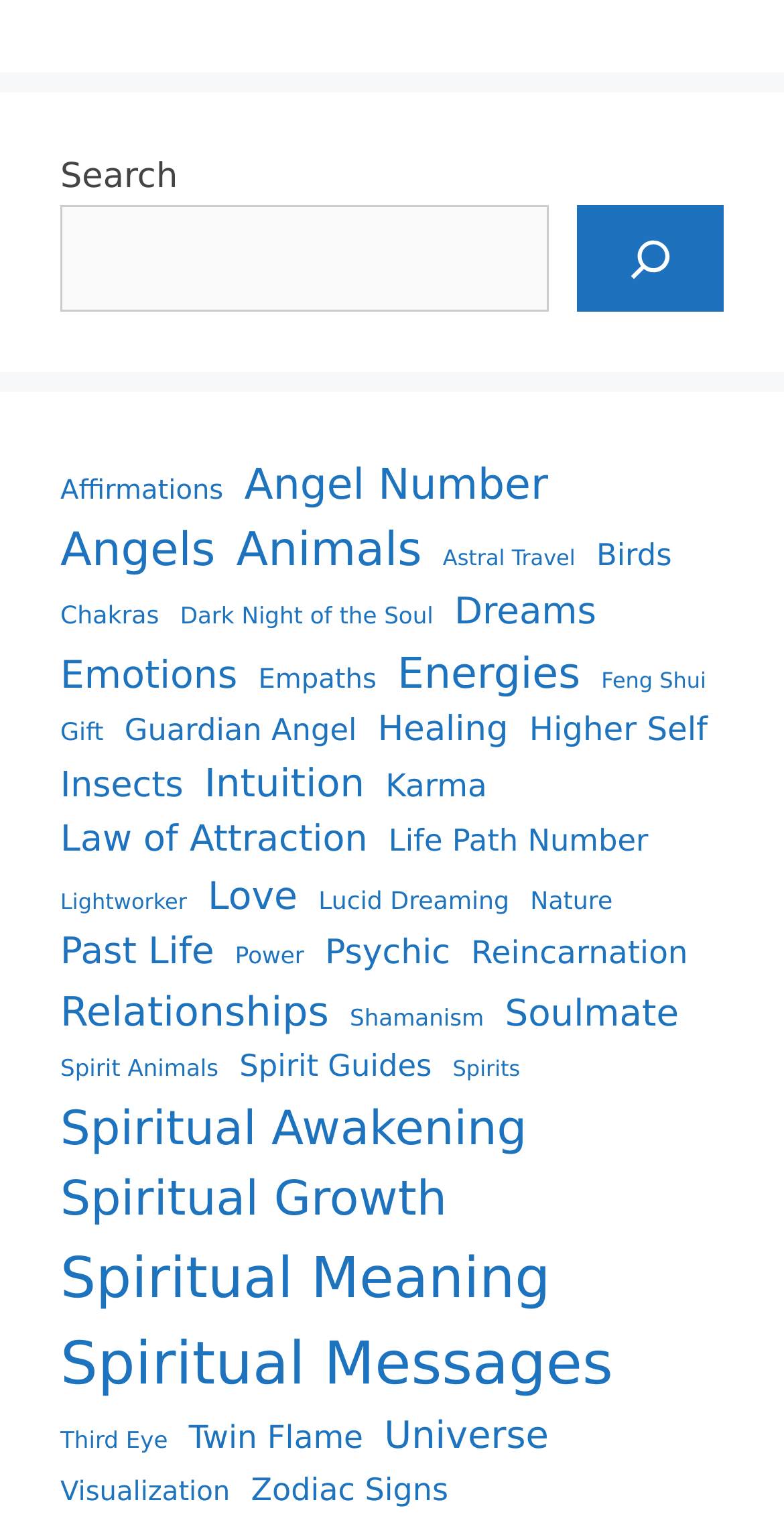Locate the bounding box coordinates of the element that needs to be clicked to carry out the instruction: "Explore Spiritual Awakening". The coordinates should be given as four float numbers ranging from 0 to 1, i.e., [left, top, right, bottom].

[0.077, 0.712, 0.672, 0.758]